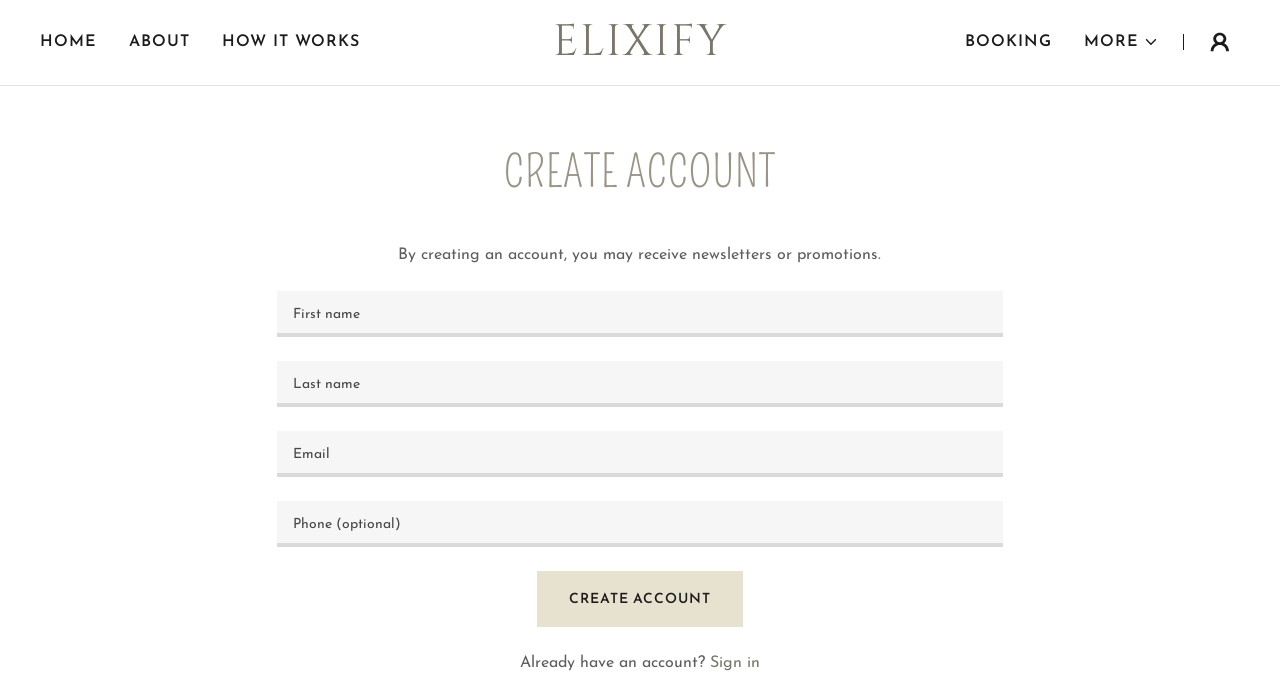Identify the bounding box coordinates of the section that should be clicked to achieve the task described: "Enter first name".

[0.217, 0.421, 0.783, 0.488]